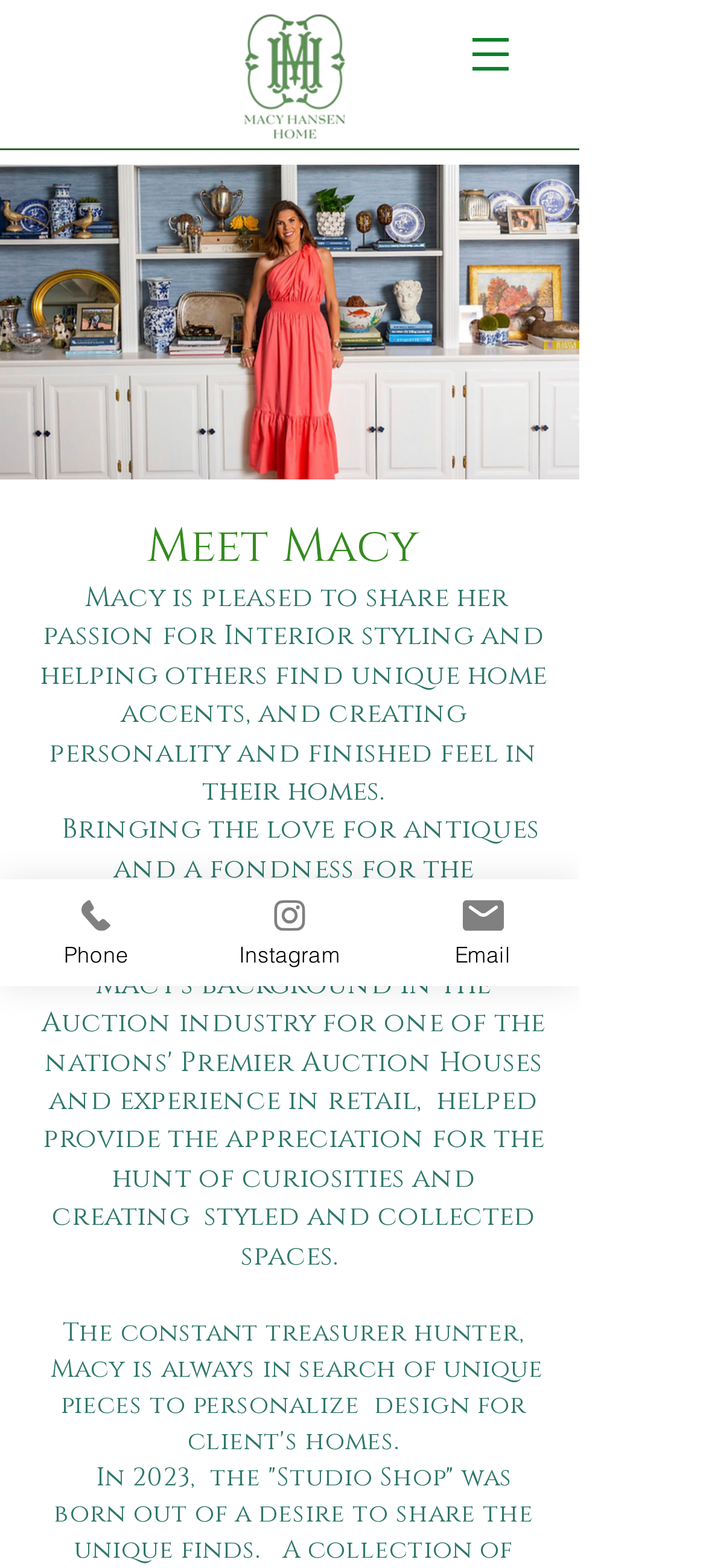What is Macy's fondness for?
Answer the question in as much detail as possible.

The StaticText element that describes Macy's passion for interior styling also mentions a fondness for antiques. This suggests that Macy has a special liking for antiques.